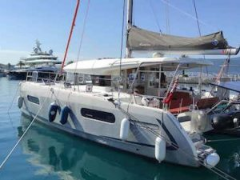Offer an in-depth caption of the image, mentioning all notable aspects.

This image showcases the **Excess 12 “MOKOSH” (2020)**, a sleek and modern catamaran, available for sale. The vessel is docked in crystal-clear waters, displaying its elegant design and robust build. The yacht features a spacious deck equipped for lounging, with a retractable sail and advanced rigging, perfect for a comfortable sailing experience. 

Notably, the Excess 12 promises luxury and performance, making it an enticing choice for both leisurely cruising and adventurous voyages. The price listed is **€379,000 (VAT not paid)**, and it's located in **Montenegro**, providing potential buyers with an opportunity to own a high-quality, contemporary sailing vessel that fits various nautical pursuits.